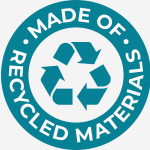What does the logo signify?
Can you provide a detailed and comprehensive answer to the question?

The logo signifies a commitment to sustainability, indicating that the product it represents is made from recycled materials, and reinforces the company's dedication to environmentally responsible manufacturing.